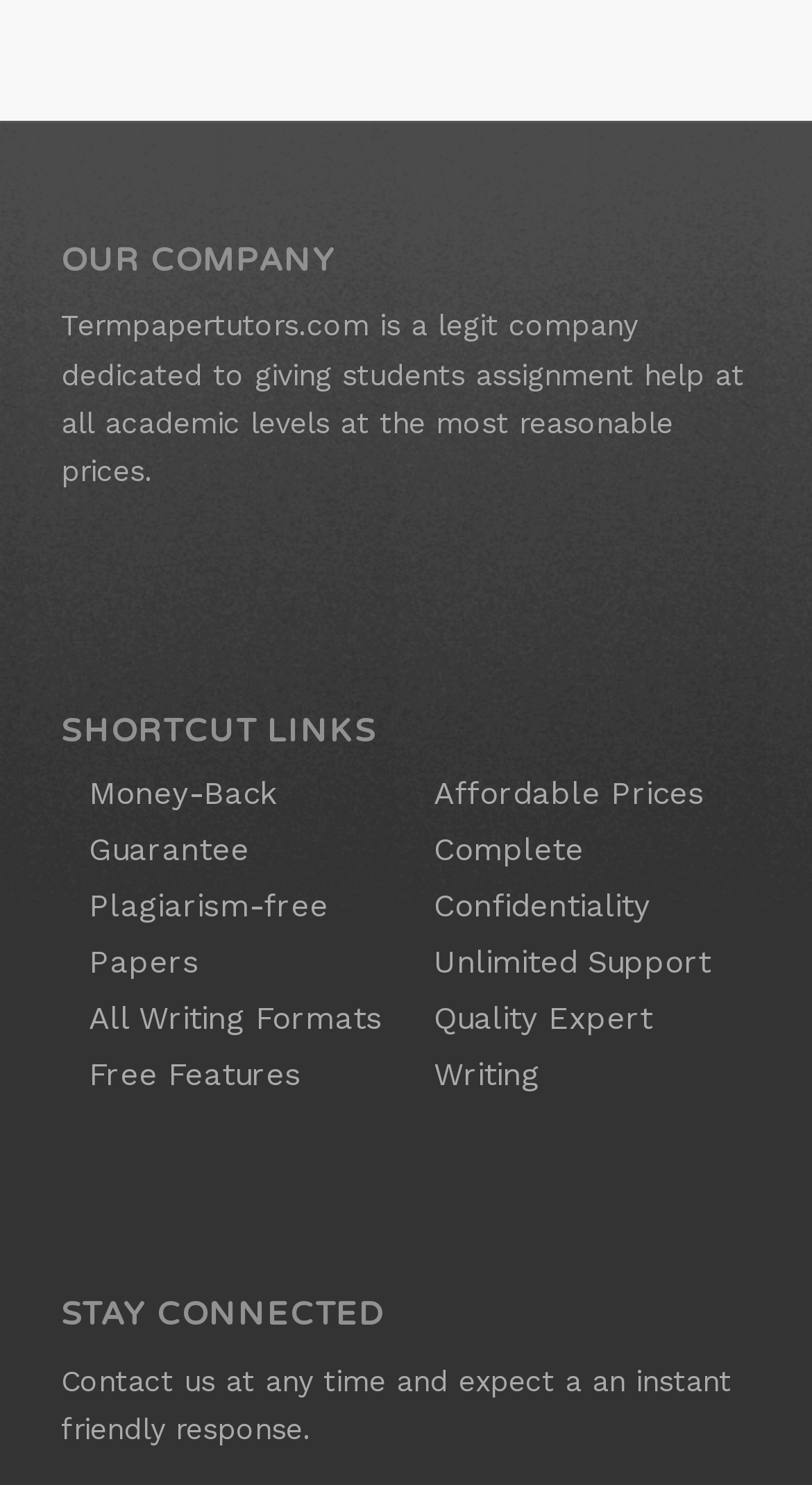Based on the image, provide a detailed and complete answer to the question: 
What is the last shortcut link?

By examining the link elements under the 'SHORTCUT LINKS' heading, it can be seen that the last shortcut link is 'Quality Expert Writing'.